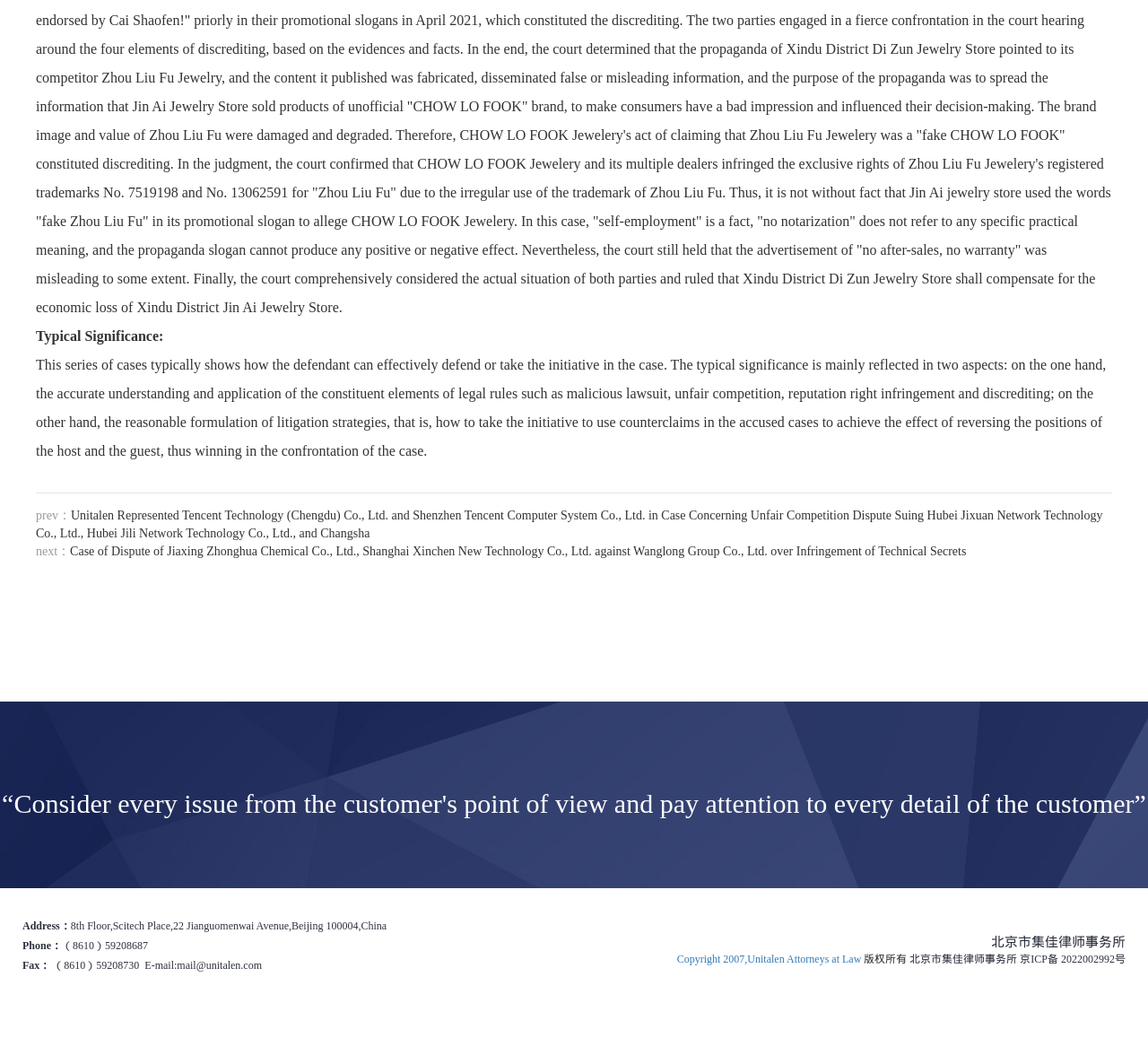What is the phone number of Unitalen Attorneys at Law?
Provide an in-depth and detailed answer to the question.

The phone number is mentioned at the bottom of the webpage, which is (8610) 59208687.